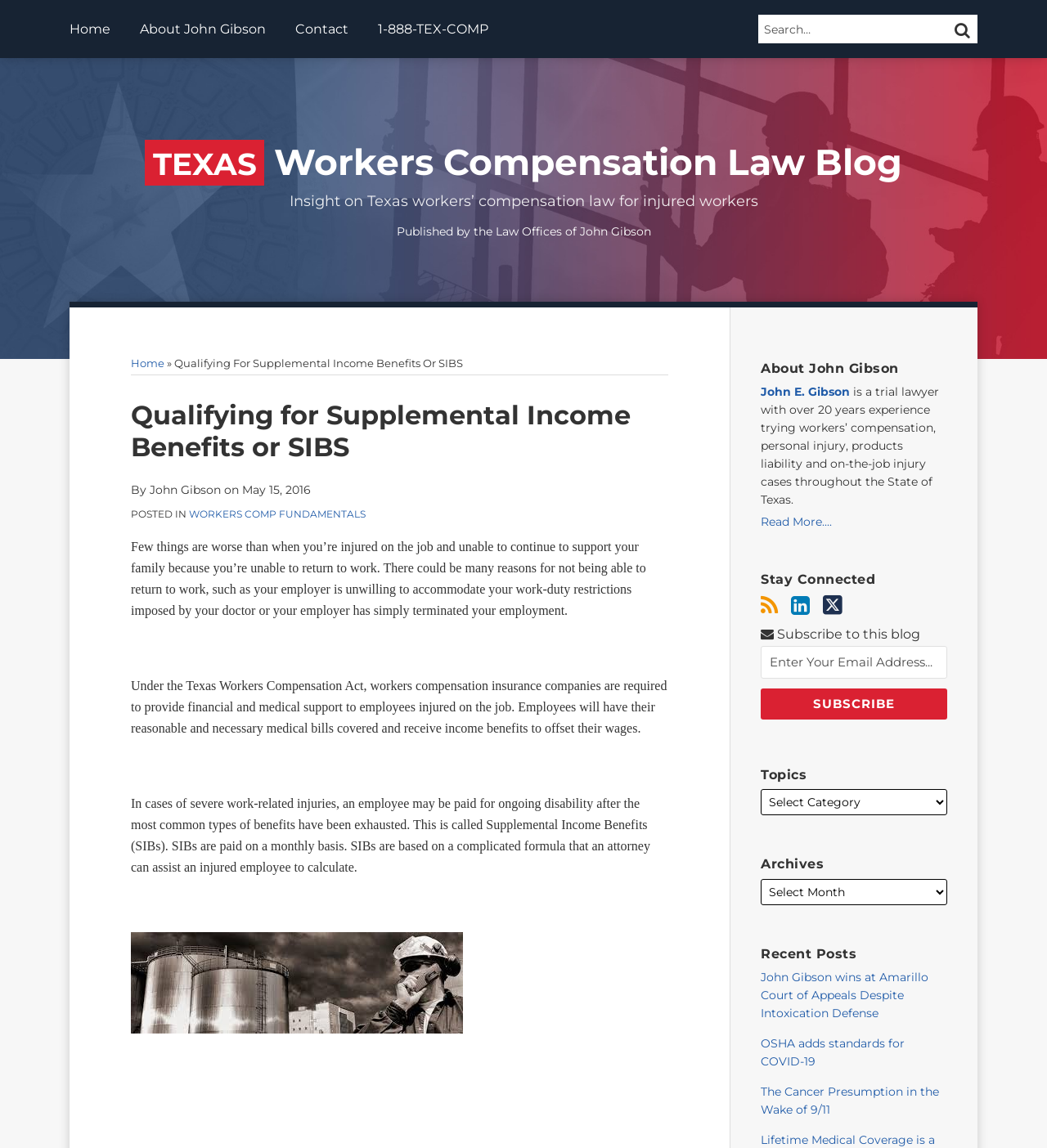Show the bounding box coordinates for the element that needs to be clicked to execute the following instruction: "Read more about John Gibson". Provide the coordinates in the form of four float numbers between 0 and 1, i.e., [left, top, right, bottom].

[0.727, 0.335, 0.812, 0.347]